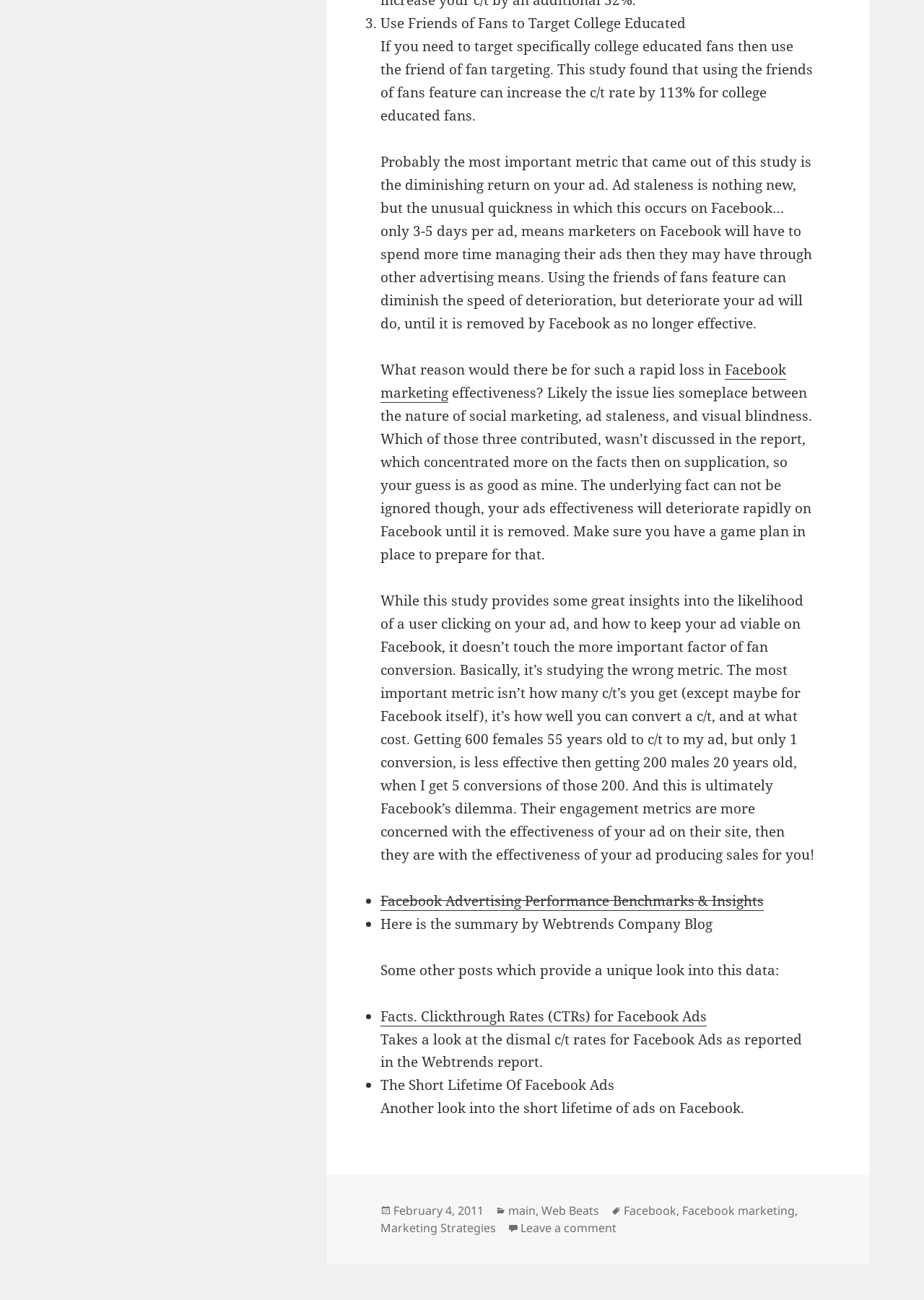Identify the bounding box coordinates of the region I need to click to complete this instruction: "Read more about 'Facebook Advertising Performance Benchmarks & Insights'".

[0.412, 0.686, 0.827, 0.7]